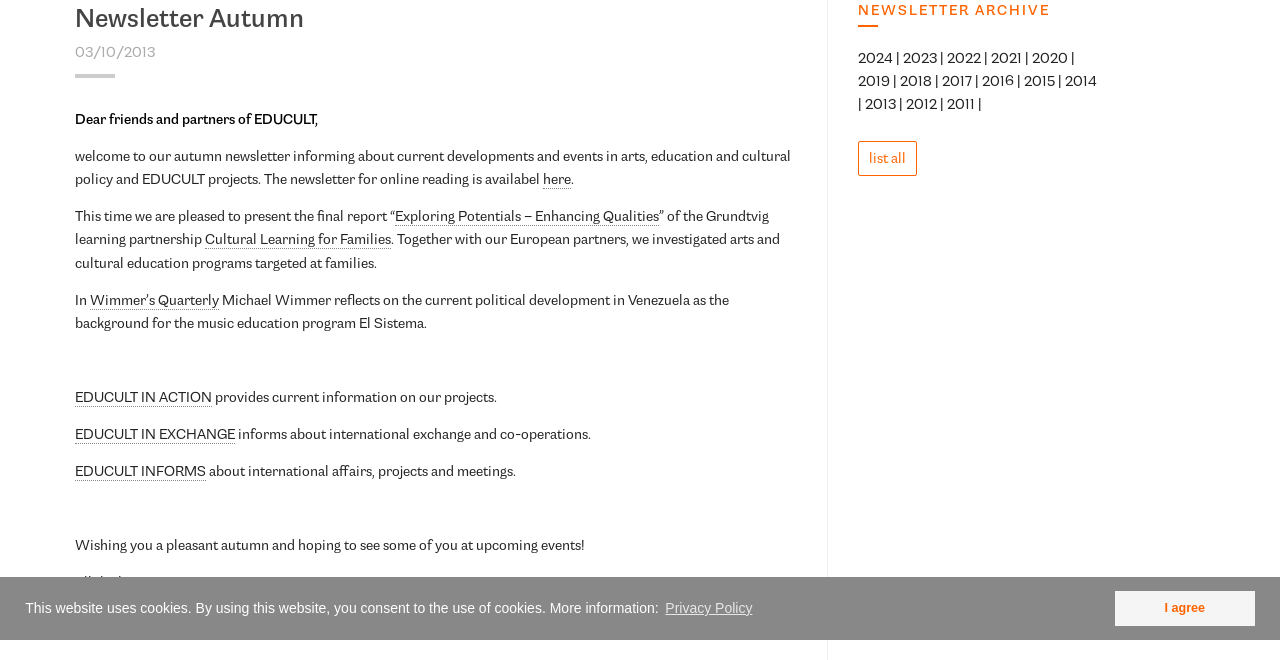Give the bounding box coordinates for the element described as: "Home".

None